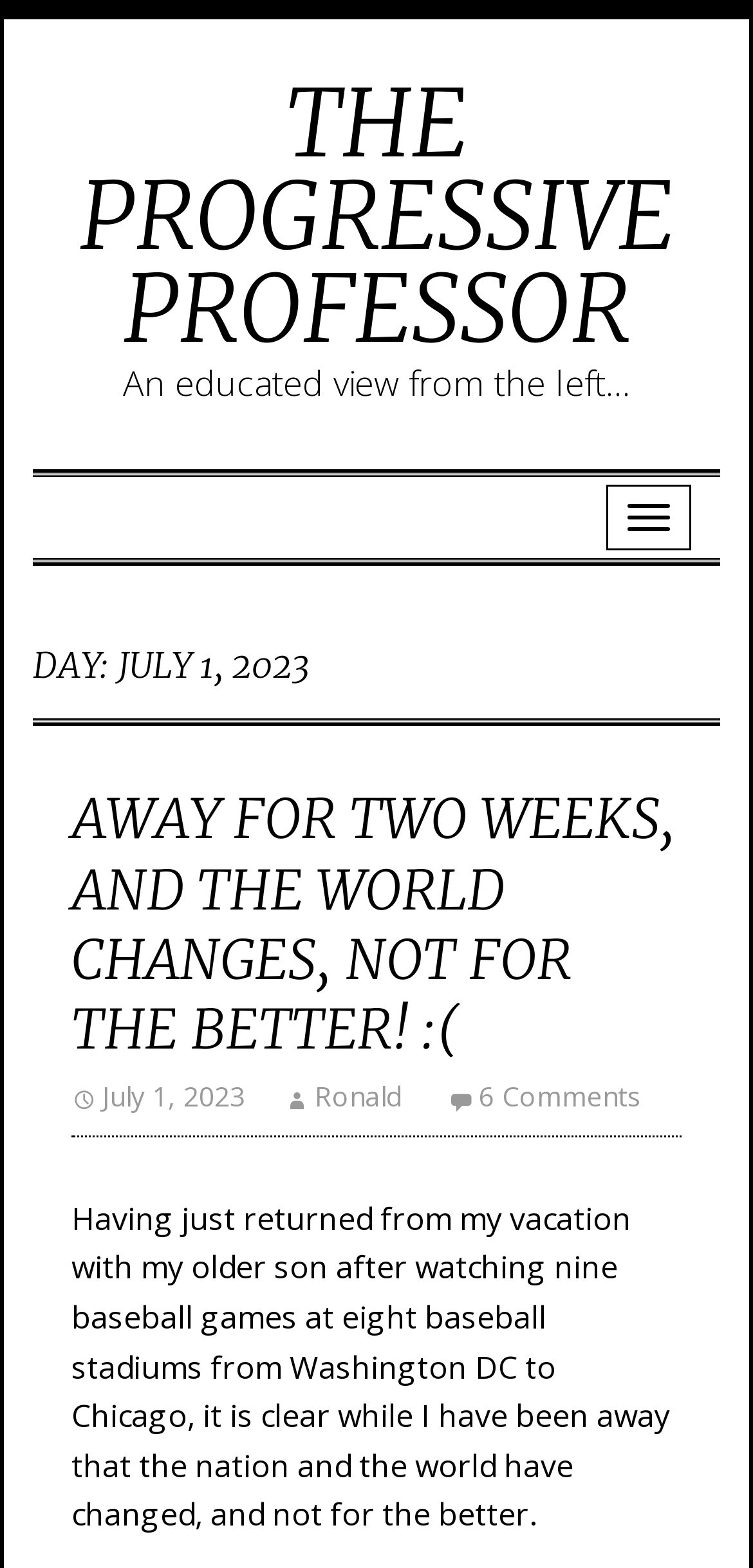Respond to the question below with a single word or phrase: What is the author's name?

Ronald